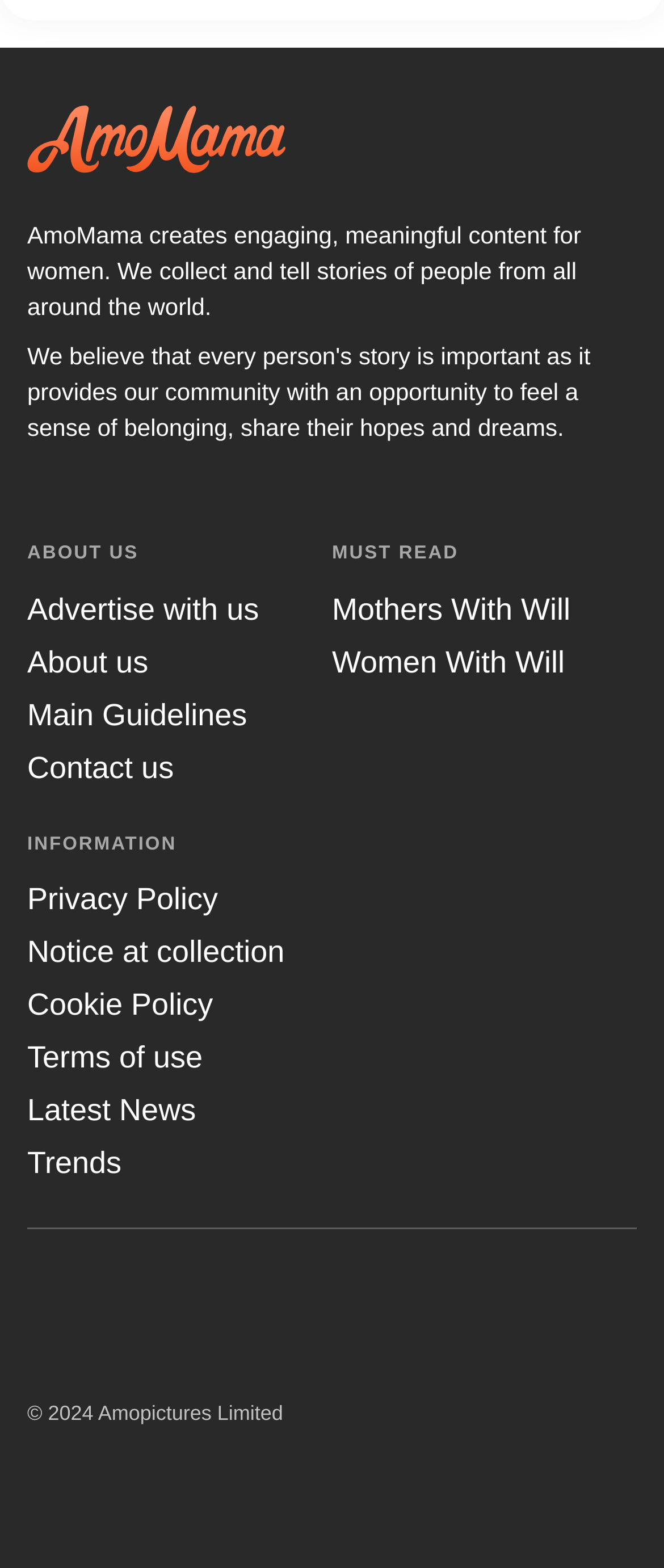What is the copyright year of the website?
Please respond to the question with a detailed and well-explained answer.

The copyright year of the website can be found in the StaticText element with the text '© 2024 Amopictures Limited' located at the bottom of the webpage, which provides copyright information about the website.